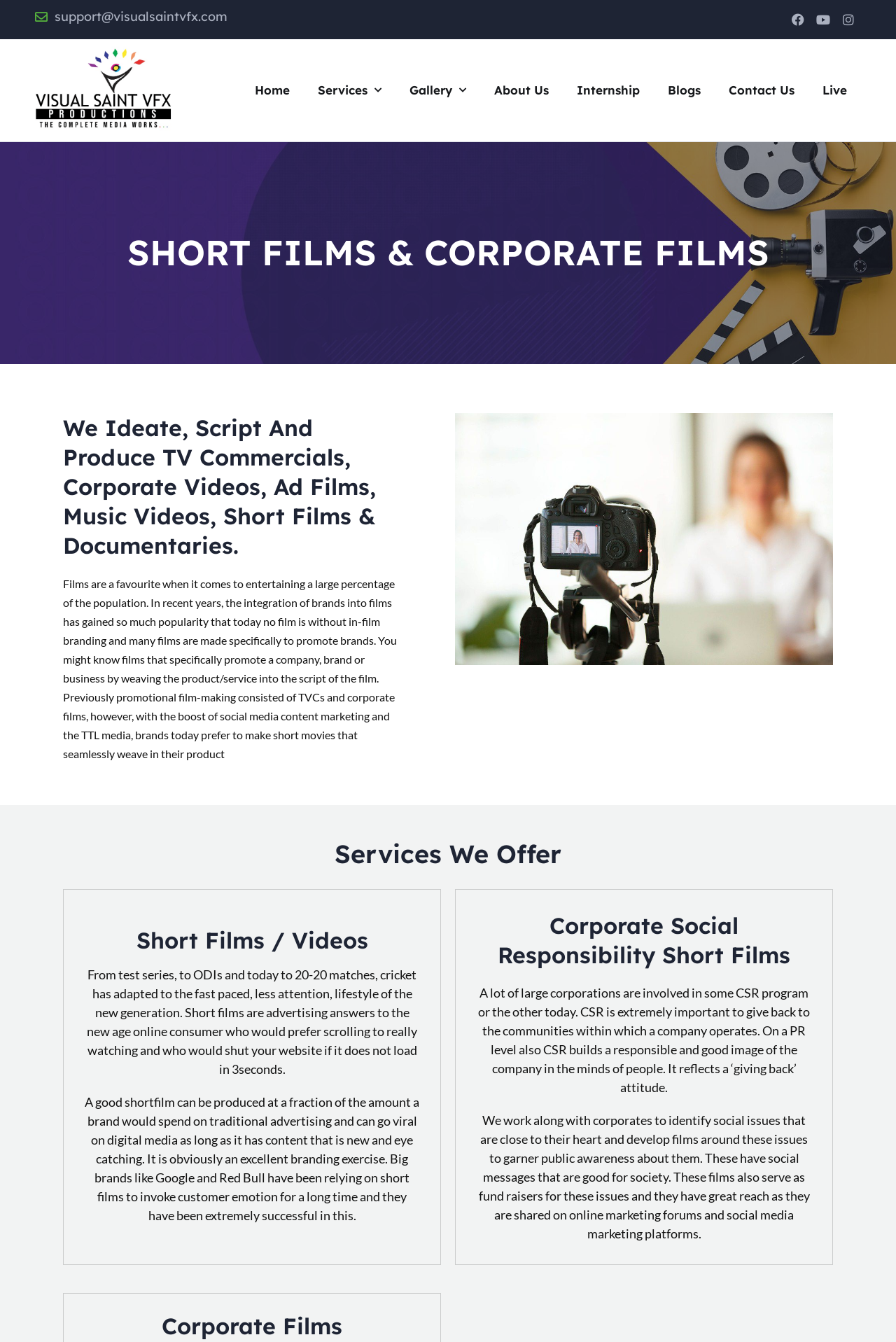Find the bounding box coordinates of the clickable area required to complete the following action: "Visit the Facebook page".

[0.877, 0.005, 0.905, 0.024]